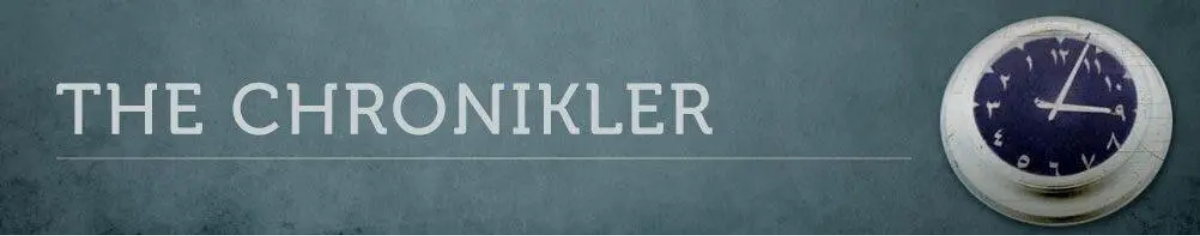What is the publication focused on?
Answer the question with a single word or phrase derived from the image.

contemporary issues and cultural insights